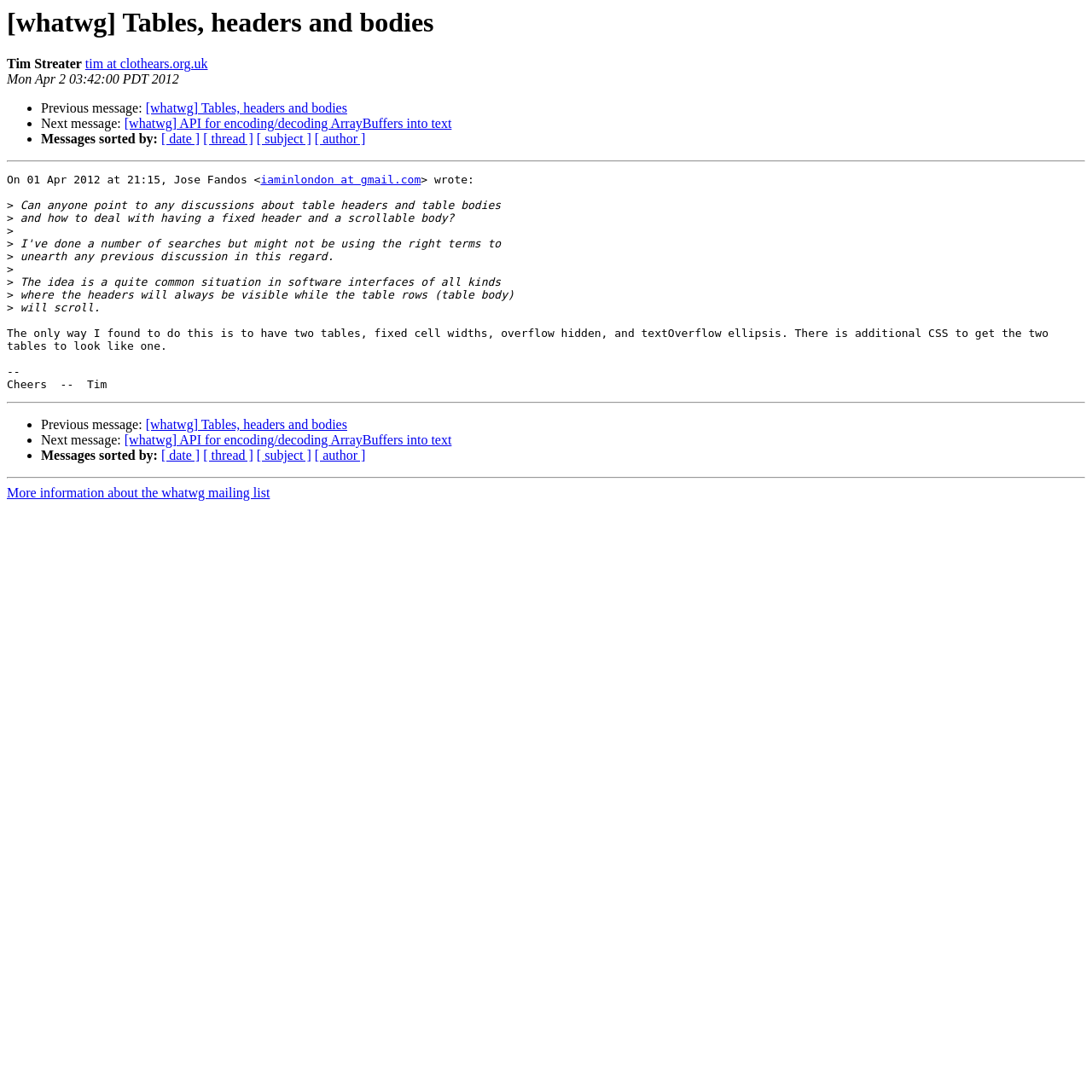Kindly determine the bounding box coordinates for the clickable area to achieve the given instruction: "Visit Tim Streater's homepage".

[0.078, 0.052, 0.19, 0.065]